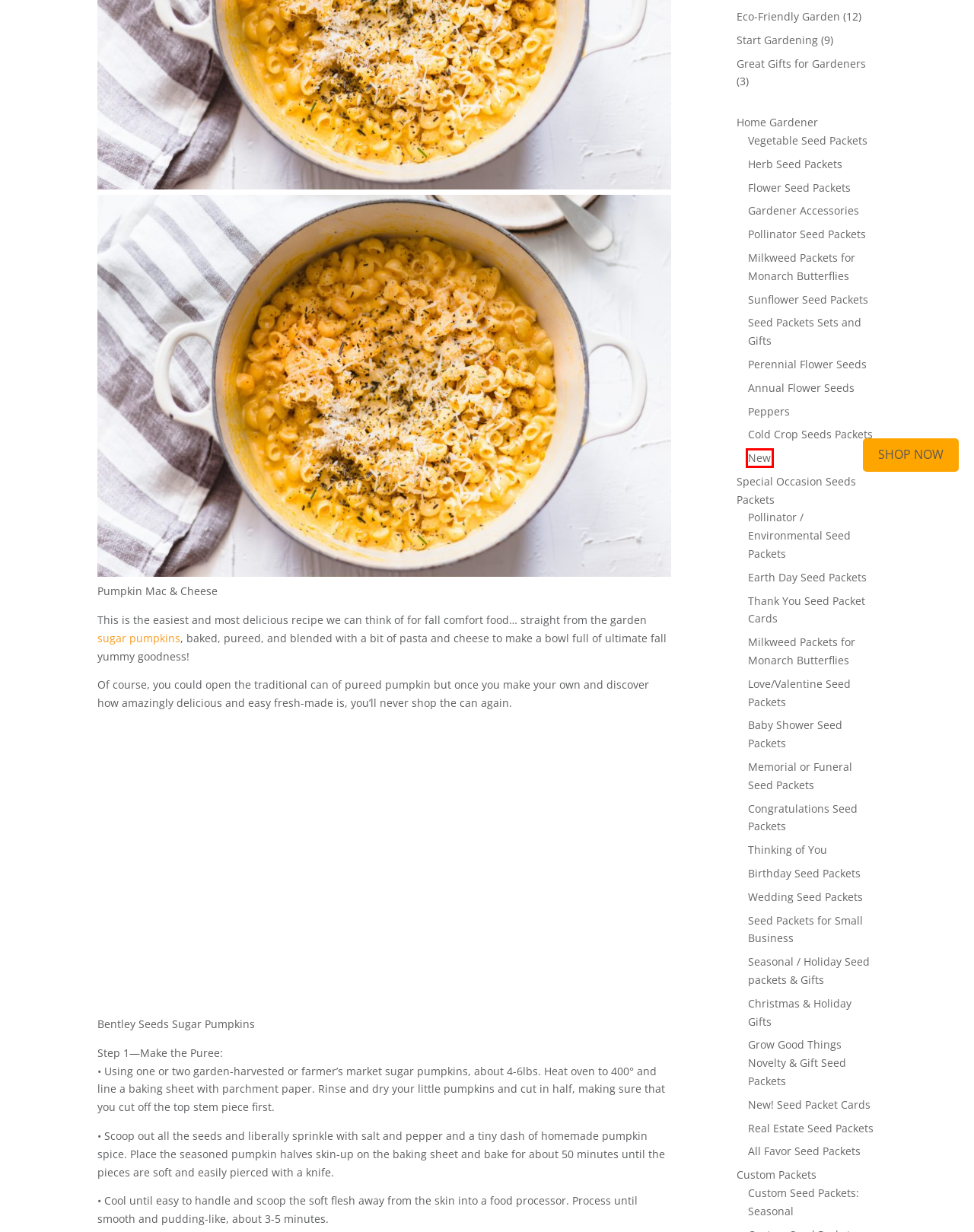Assess the screenshot of a webpage with a red bounding box and determine which webpage description most accurately matches the new page after clicking the element within the red box. Here are the options:
A. Novelty and Gift Seed Packets | Bentley Seeds
B. Home Garden, Vegetable & Flower Seeds - Vegetable Seeds Online | Bentley Seeds
C. Love-Themed Seed Packets | Bentley Seeds
D. Pollinator Seeds for Sale - Seed Packet Gifts | Bentley Seeds
E. NEW! Favor Seed Packets | Bentley Seeds
F. NEW! | Bentley Seeds
G. Holiday and Christmas Gift Tag Seed Packets and Gifts | Bentley Seeds
H. Cold Weather Crop Seed Packets - Vegetable Seed Packets | Bentley Seeds

F